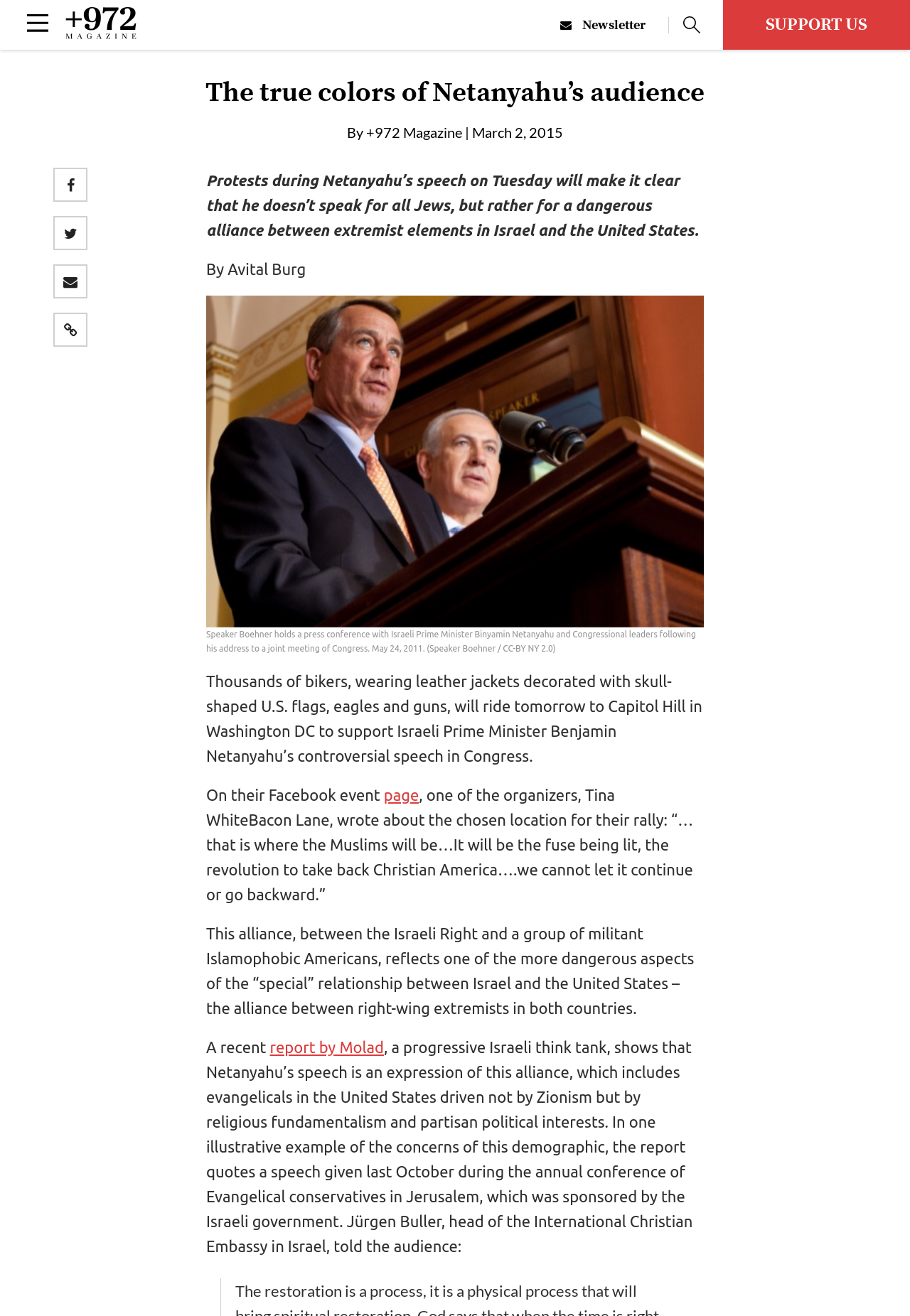Please identify the bounding box coordinates of the element that needs to be clicked to execute the following command: "Read about the true colors of Netanyahu's audience". Provide the bounding box using four float numbers between 0 and 1, formatted as [left, top, right, bottom].

[0.207, 0.058, 0.793, 0.084]